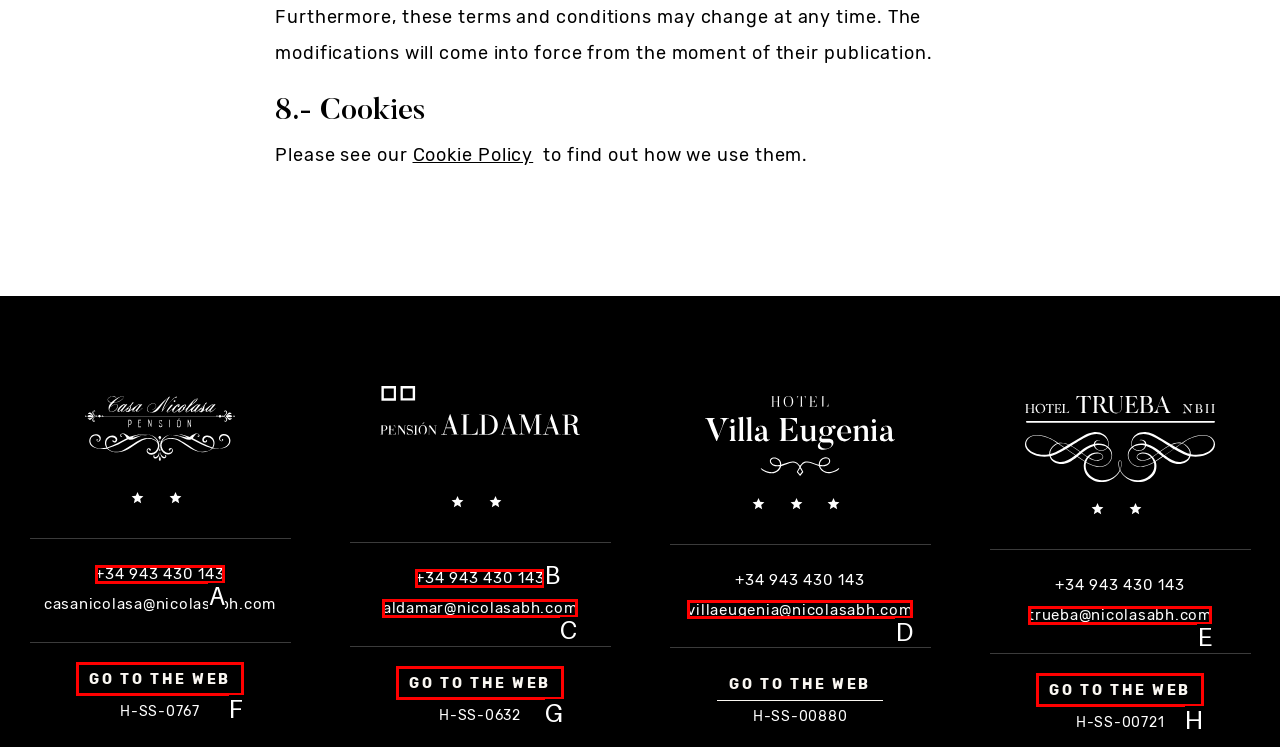Please indicate which HTML element should be clicked to fulfill the following task: visit the website of Hotel Trueba. Provide the letter of the selected option.

H